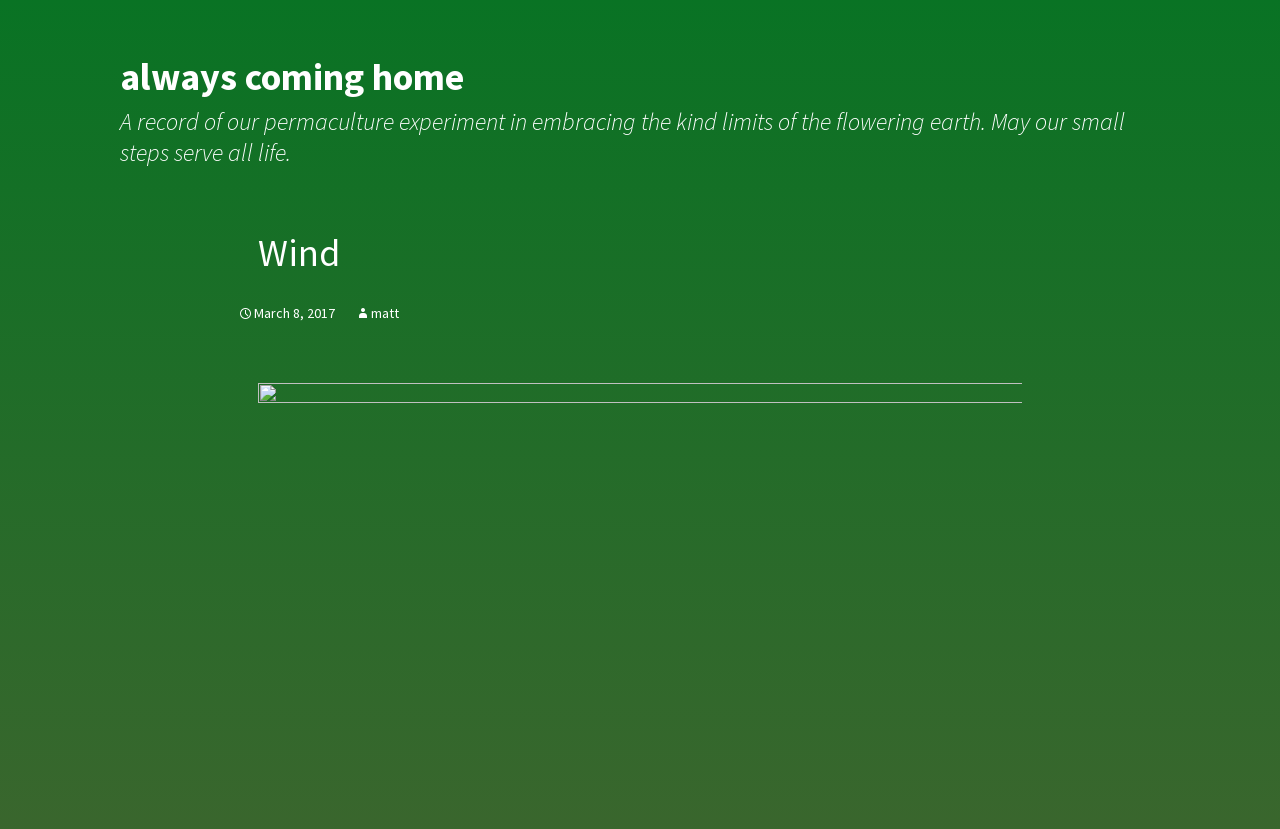Using the webpage screenshot, find the UI element described by March 8, 2017. Provide the bounding box coordinates in the format (top-left x, top-left y, bottom-right x, bottom-right y), ensuring all values are floating point numbers between 0 and 1.

[0.186, 0.367, 0.262, 0.389]